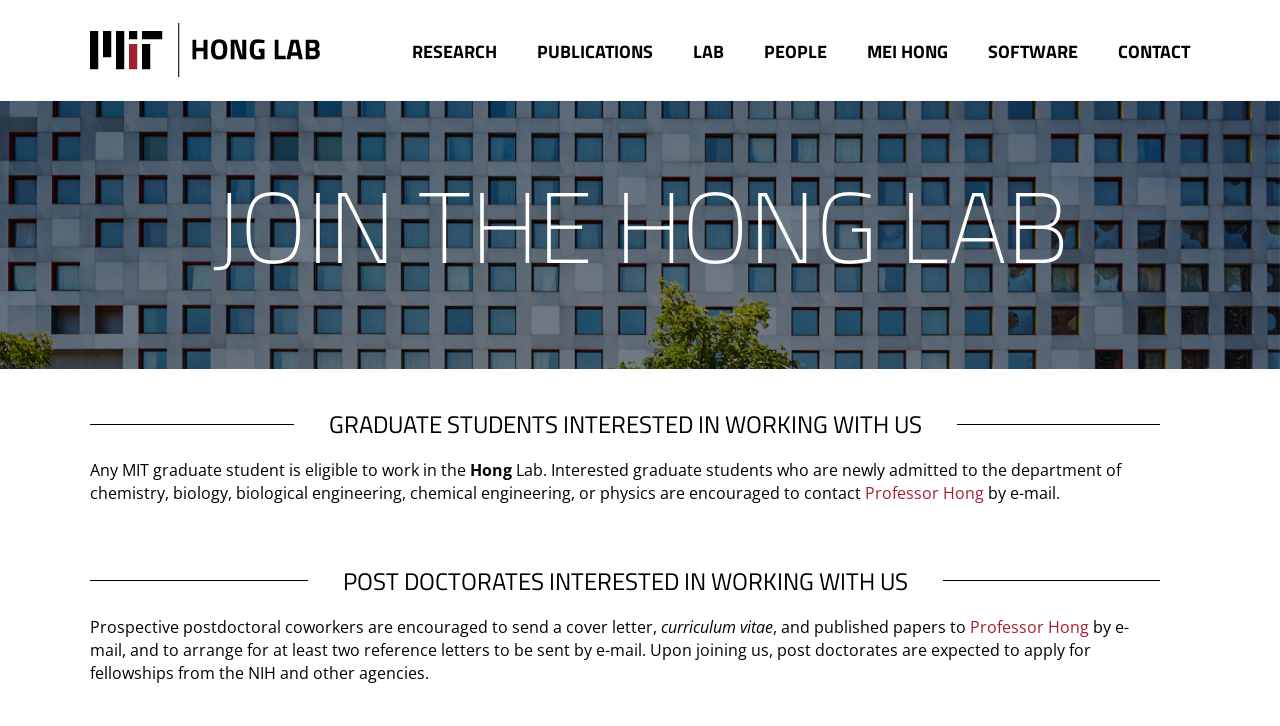Provide the bounding box coordinates of the HTML element described as: "Professor Hong". The bounding box coordinates should be four float numbers between 0 and 1, i.e., [left, top, right, bottom].

[0.758, 0.848, 0.851, 0.878]